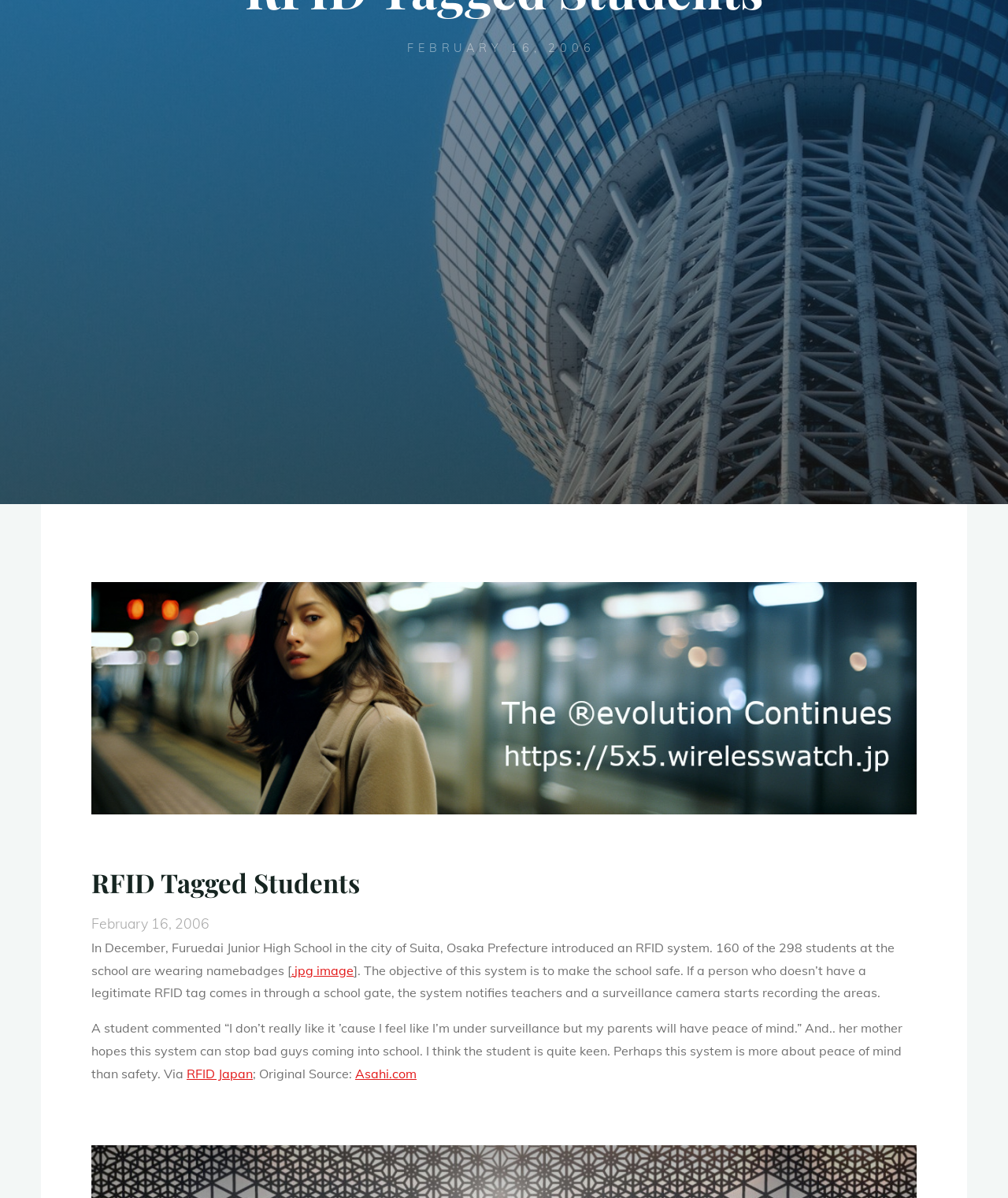Find the bounding box coordinates for the UI element whose description is: "RFID Japan". The coordinates should be four float numbers between 0 and 1, in the format [left, top, right, bottom].

[0.185, 0.889, 0.251, 0.902]